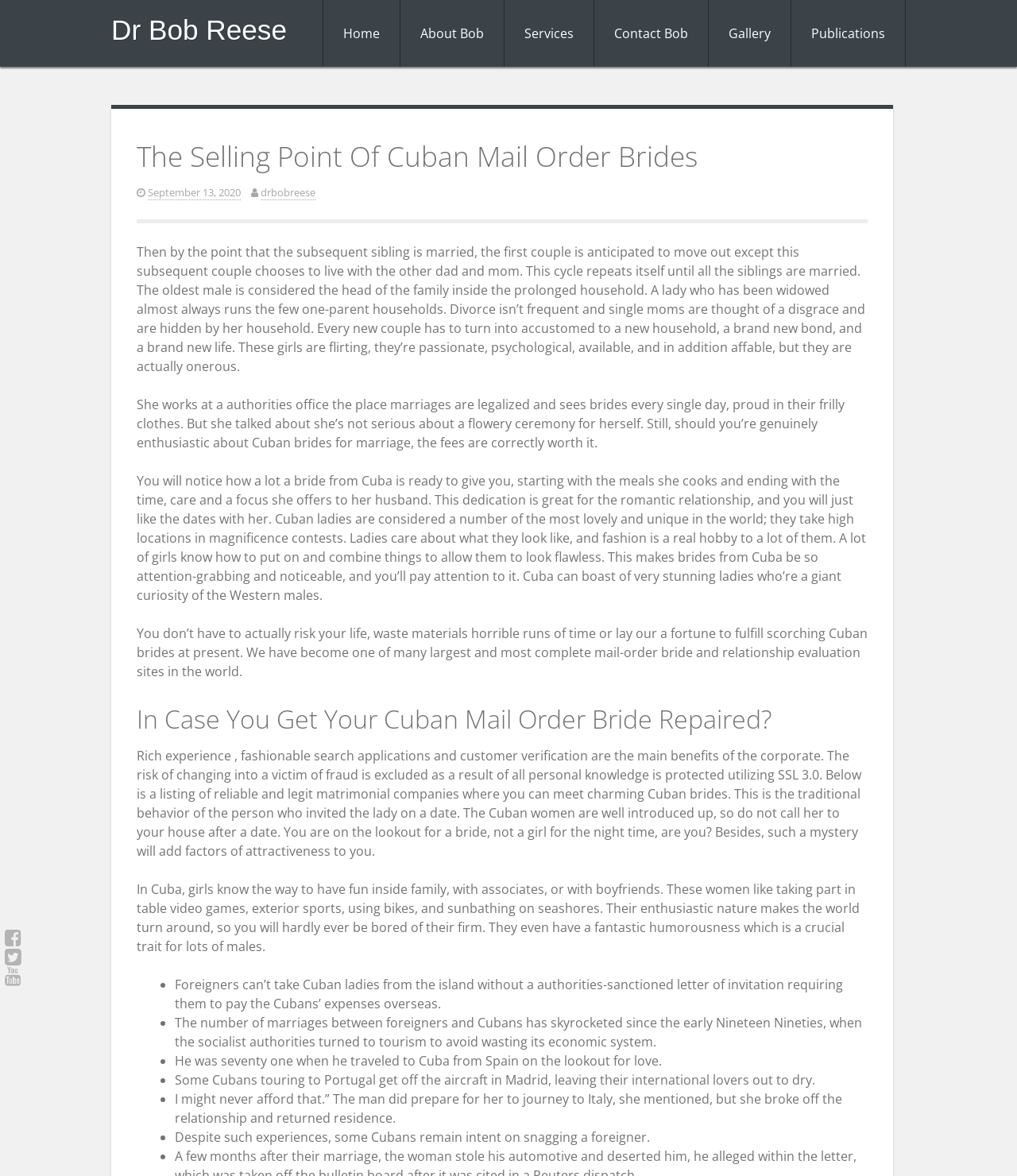Locate the coordinates of the bounding box for the clickable region that fulfills this instruction: "Click the 'Gallery' link".

[0.697, 0.0, 0.778, 0.057]